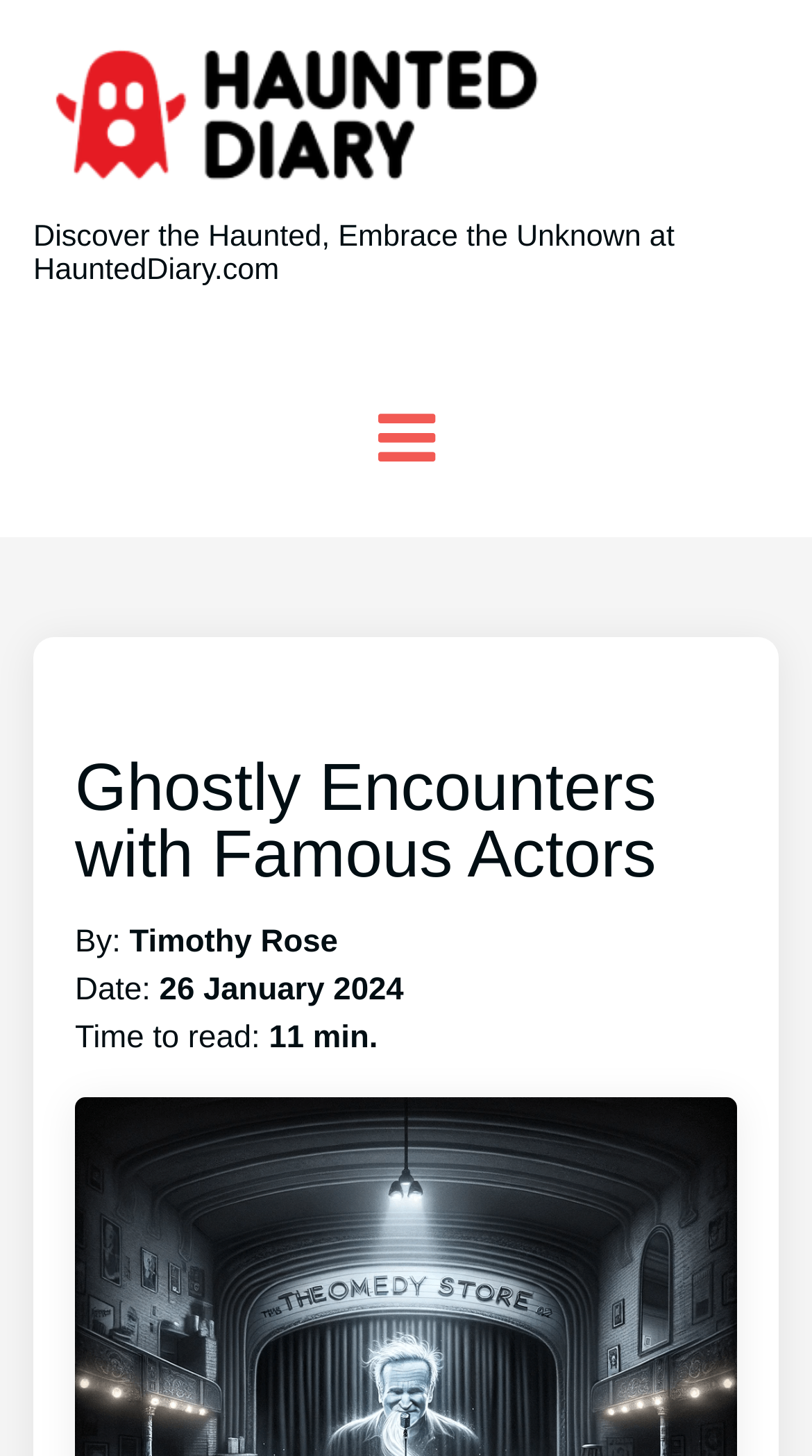Please identify the primary heading on the webpage and return its text.

Ghostly Encounters with Famous Actors